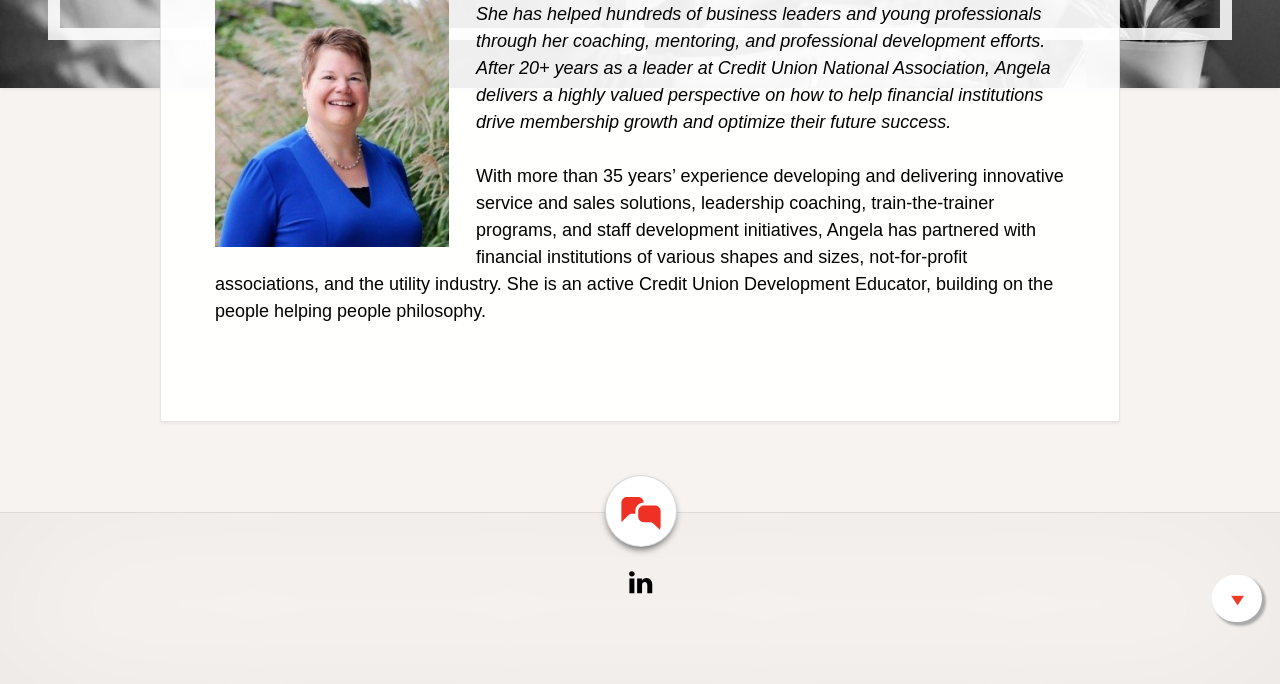Using the format (top-left x, top-left y, bottom-right x, bottom-right y), provide the bounding box coordinates for the described UI element. All values should be floating point numbers between 0 and 1: FI Strategies at Linked In

[0.489, 0.847, 0.511, 0.877]